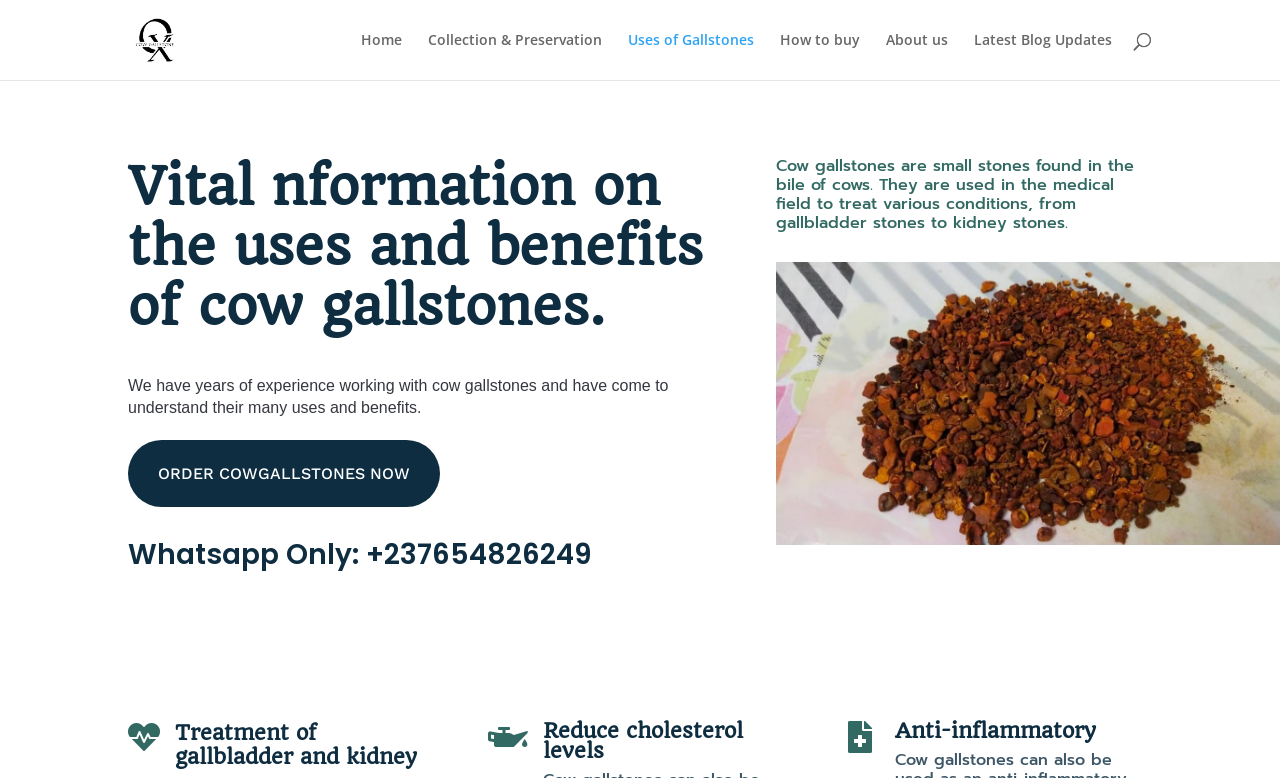Locate the bounding box coordinates of the clickable element to fulfill the following instruction: "Search for something". Provide the coordinates as four float numbers between 0 and 1 in the format [left, top, right, bottom].

[0.1, 0.0, 0.9, 0.001]